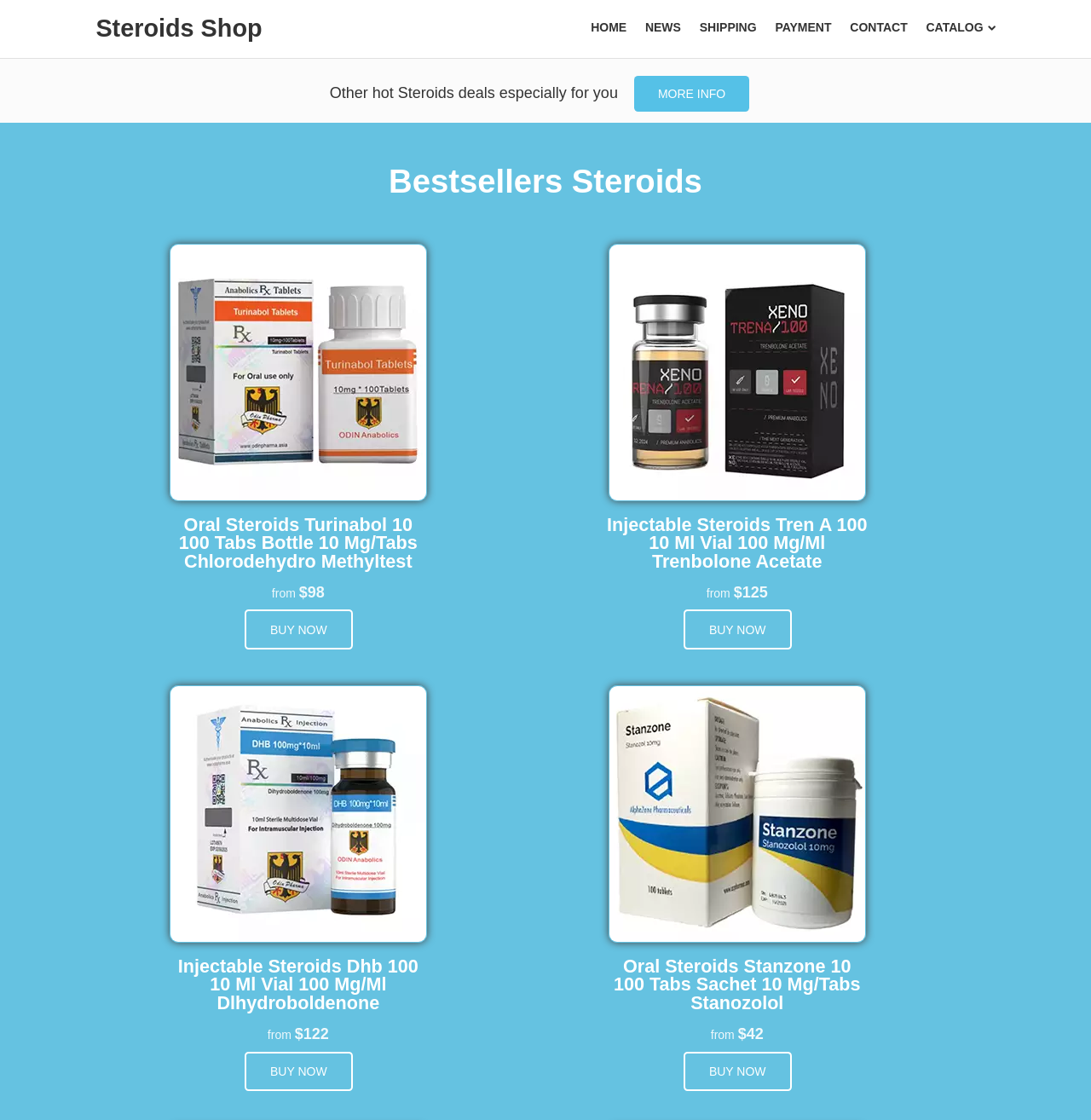Please reply to the following question with a single word or a short phrase:
What is the purpose of the 'BUY NOW' links on the webpage?

To purchase products